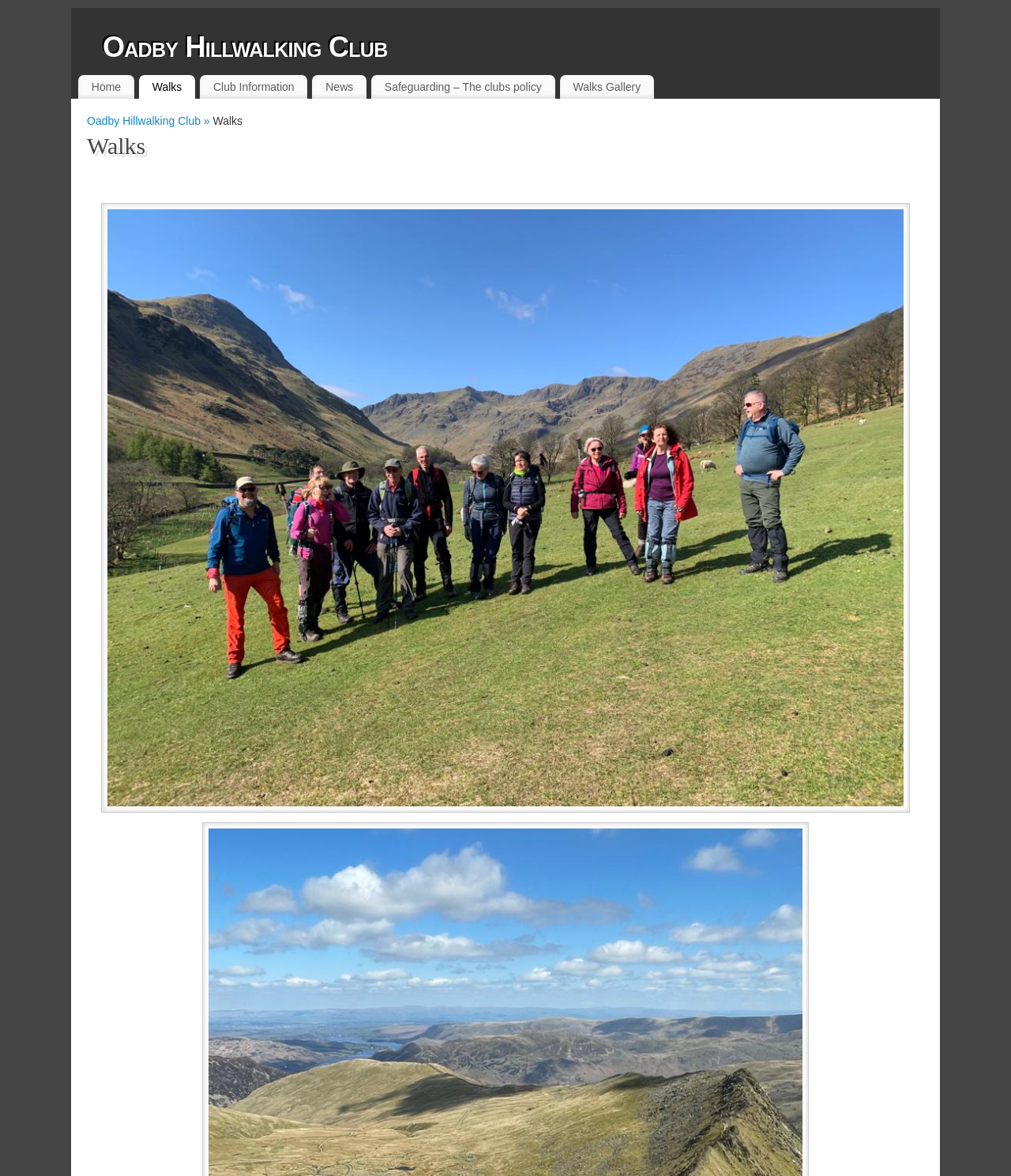Determine the bounding box coordinates of the clickable element necessary to fulfill the instruction: "view walks gallery". Provide the coordinates as four float numbers within the 0 to 1 range, i.e., [left, top, right, bottom].

[0.554, 0.066, 0.647, 0.082]